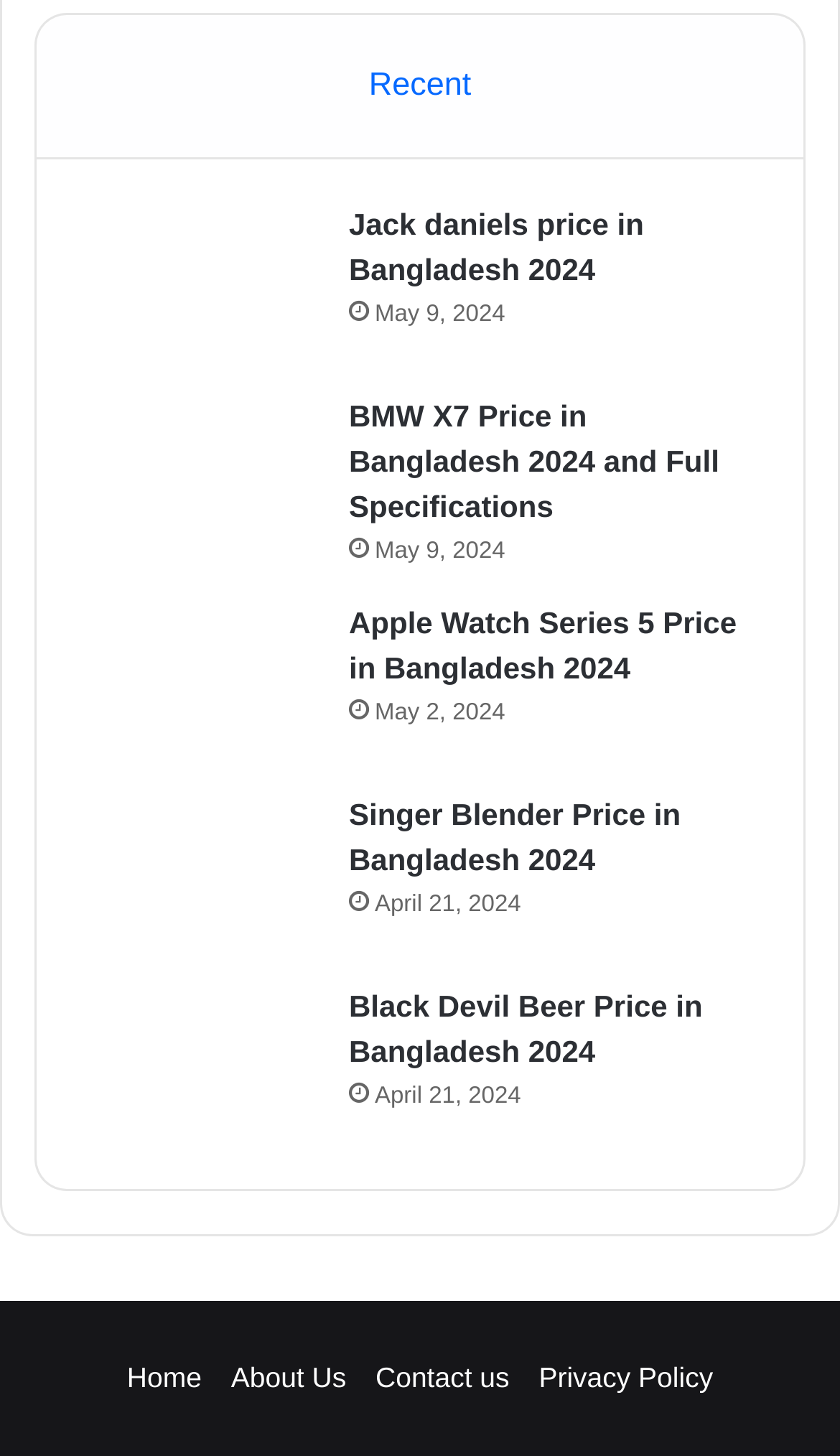Select the bounding box coordinates of the element I need to click to carry out the following instruction: "Click on the 'Recent' link".

[0.044, 0.01, 0.956, 0.107]